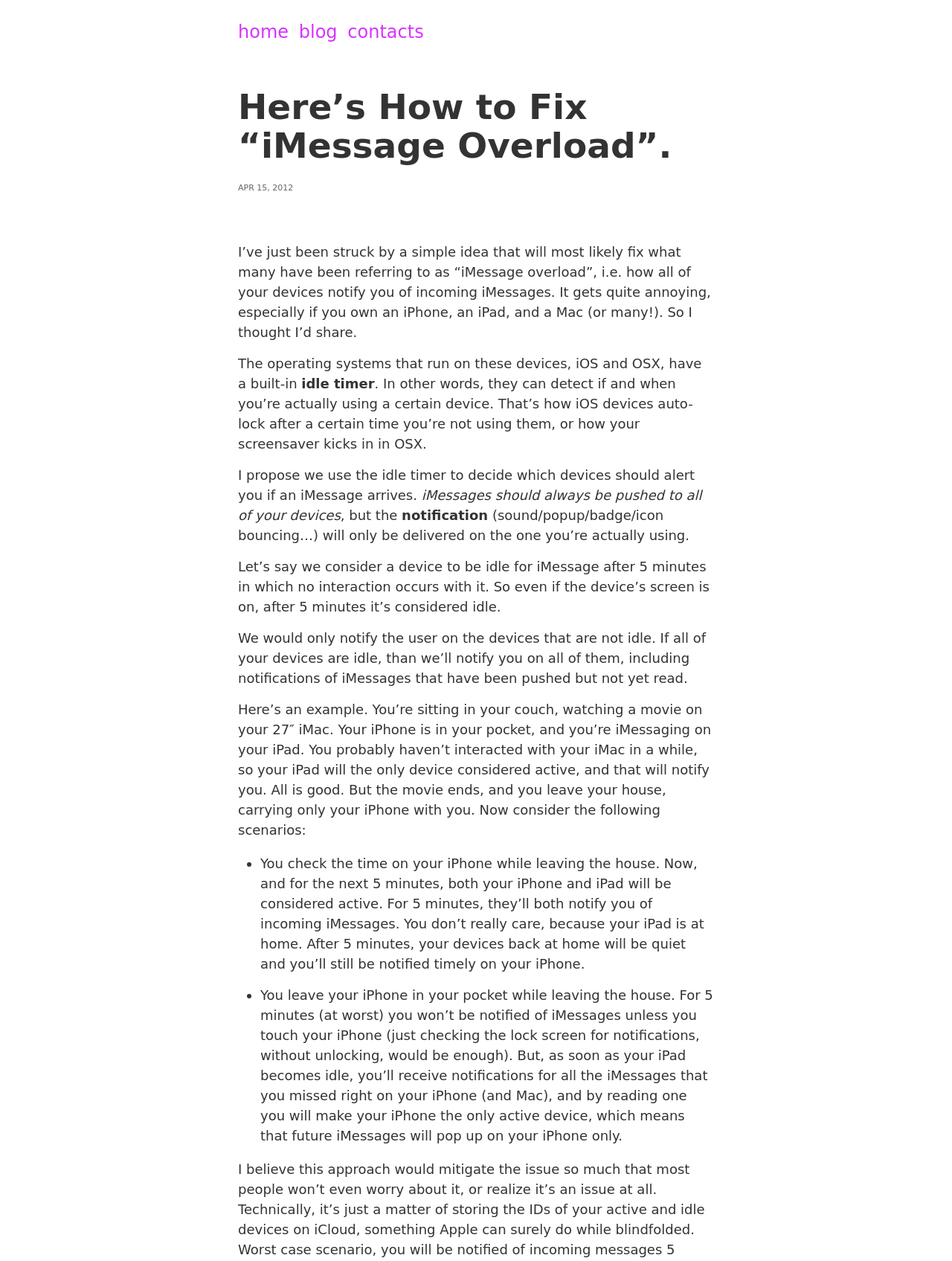What happens when a user checks the time on their iPhone?
Kindly answer the question with as much detail as you can.

According to the webpage, if a user checks the time on their iPhone, both the iPhone and iPad will be considered active for the next 5 minutes, and both devices will receive notifications of incoming iMessages during this time.